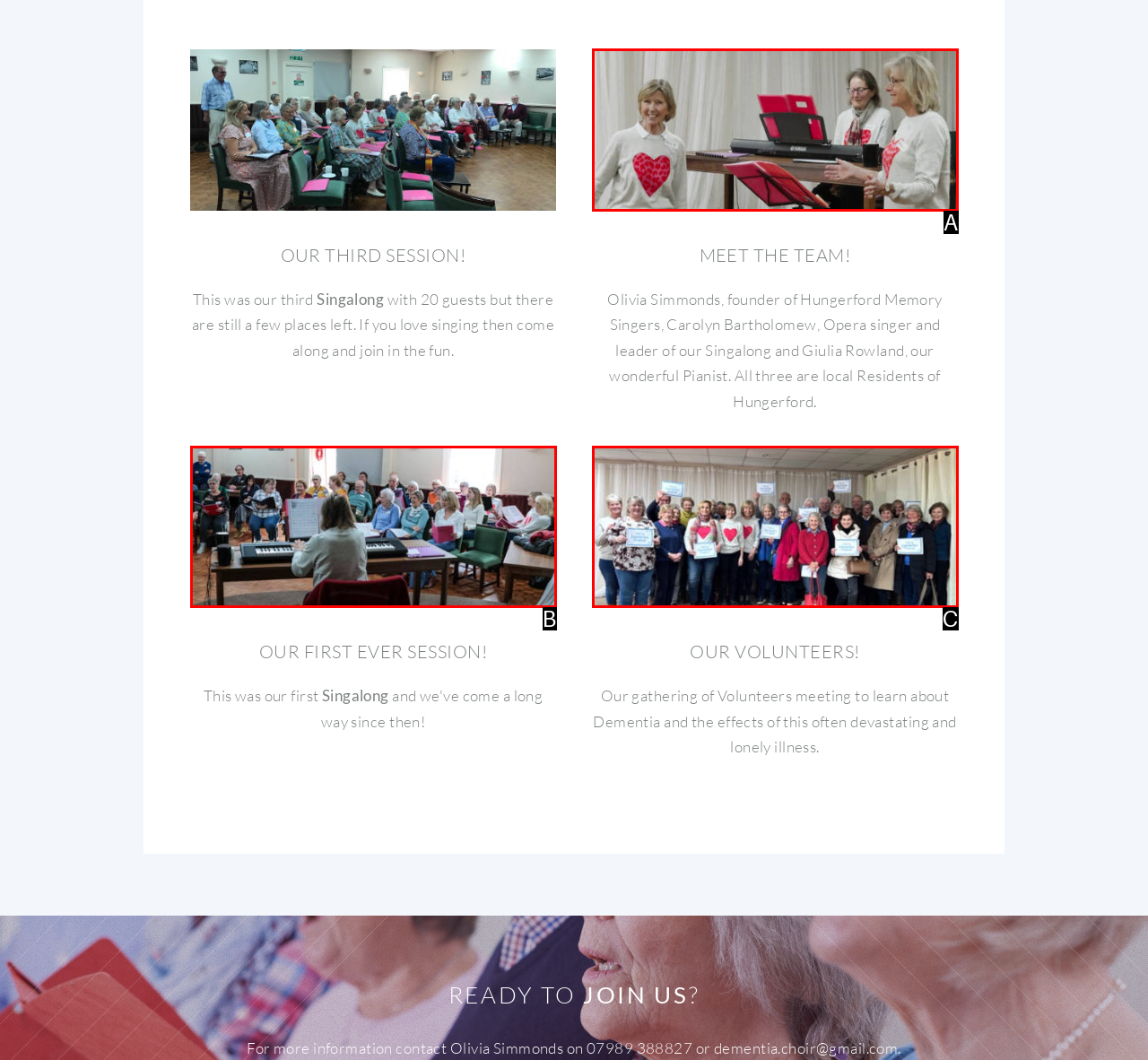Given the description: parent_node: OUR FIRST EVER SESSION!, choose the HTML element that matches it. Indicate your answer with the letter of the option.

B